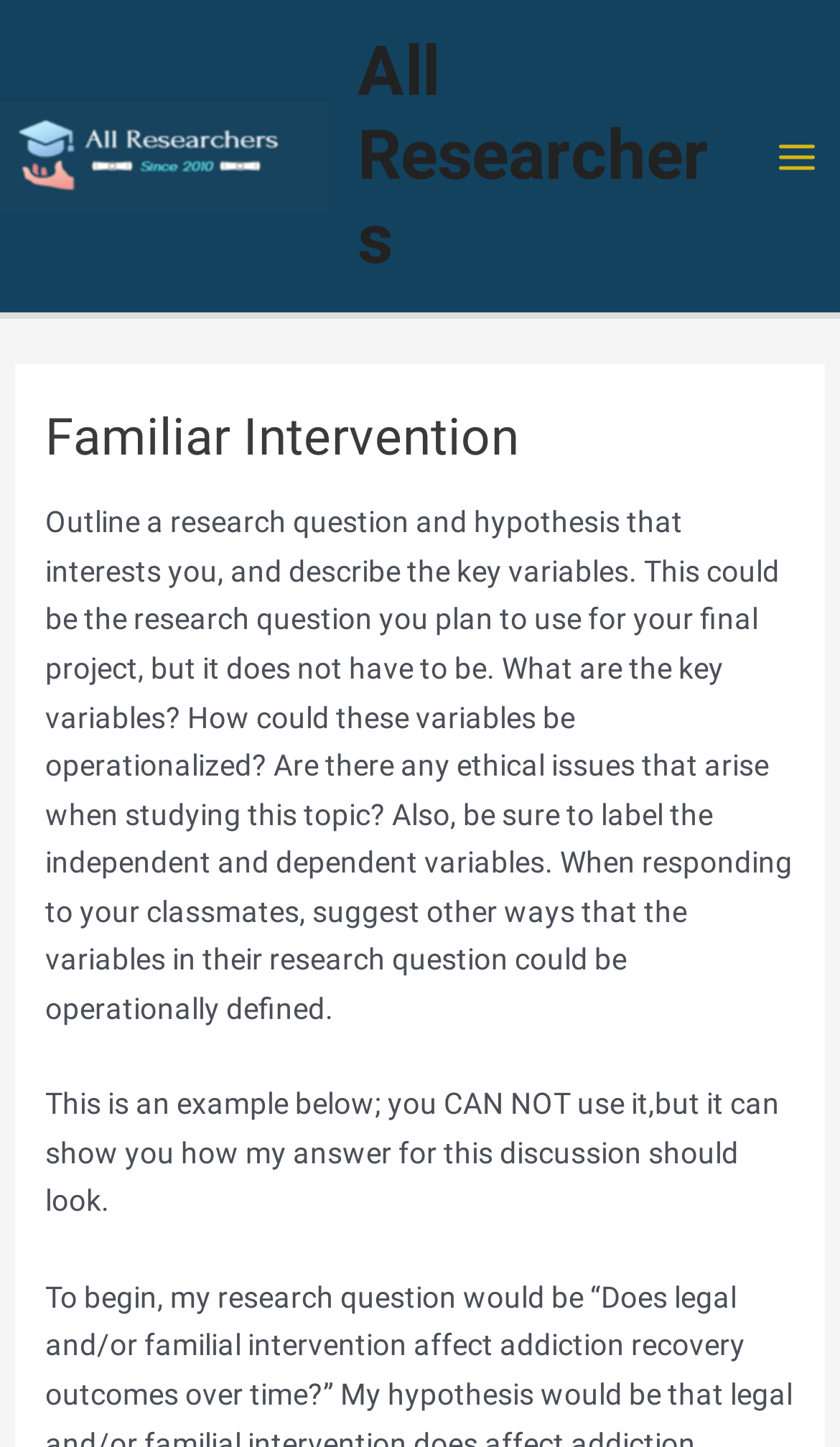Respond to the question below with a single word or phrase:
How many links are there on this webpage?

2